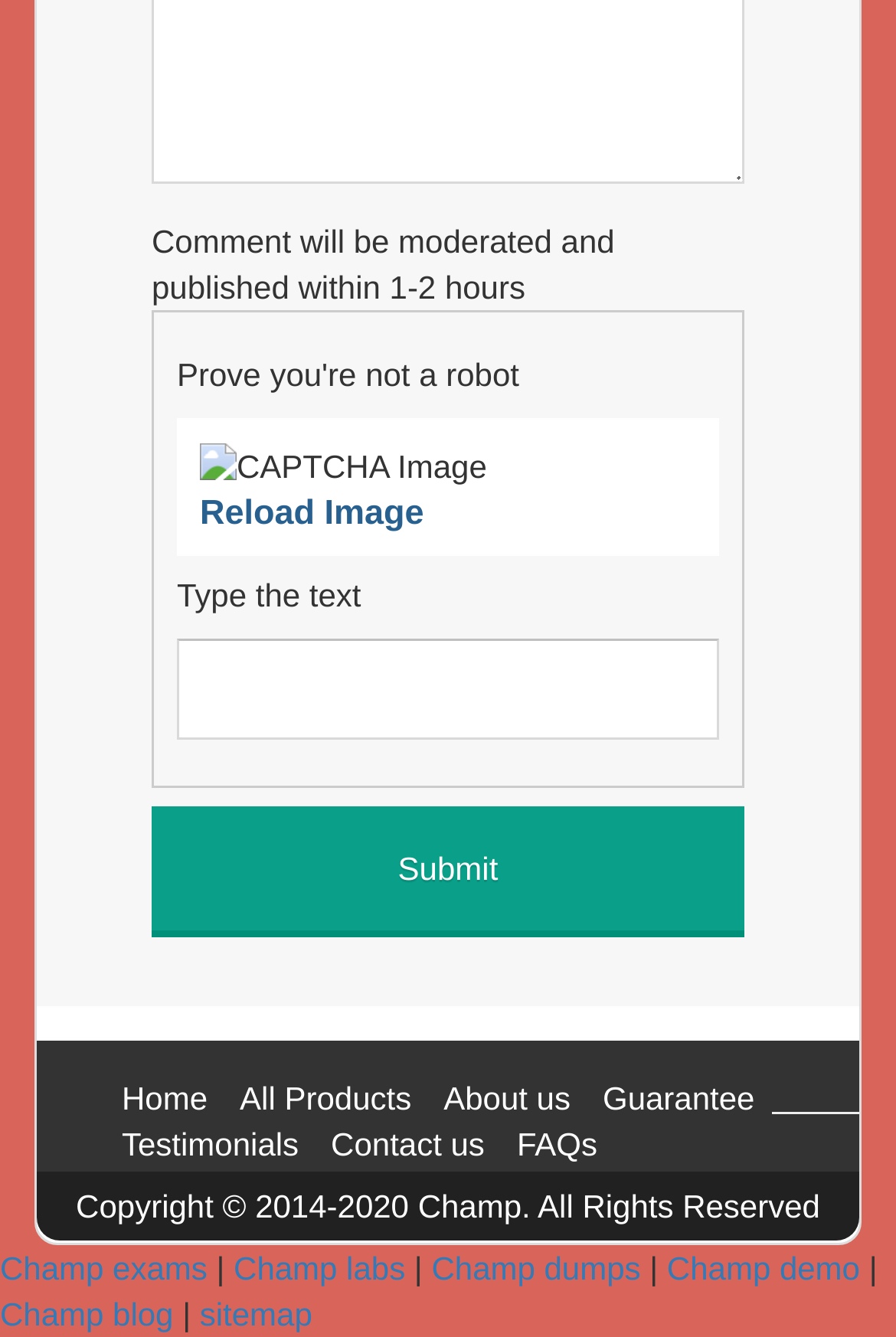Please indicate the bounding box coordinates for the clickable area to complete the following task: "Contact us". The coordinates should be specified as four float numbers between 0 and 1, i.e., [left, top, right, bottom].

[0.369, 0.841, 0.541, 0.869]